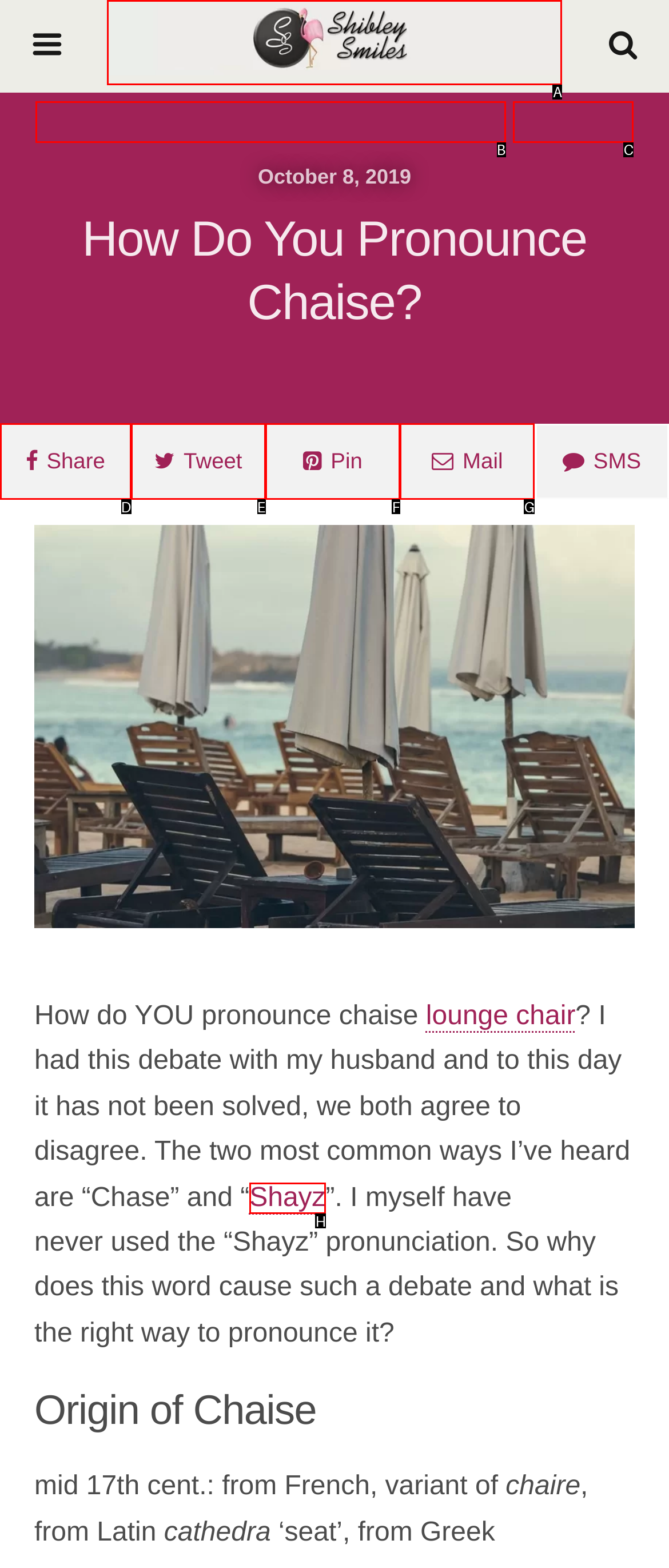Identify the correct UI element to click on to achieve the following task: Click the logo image Respond with the corresponding letter from the given choices.

A